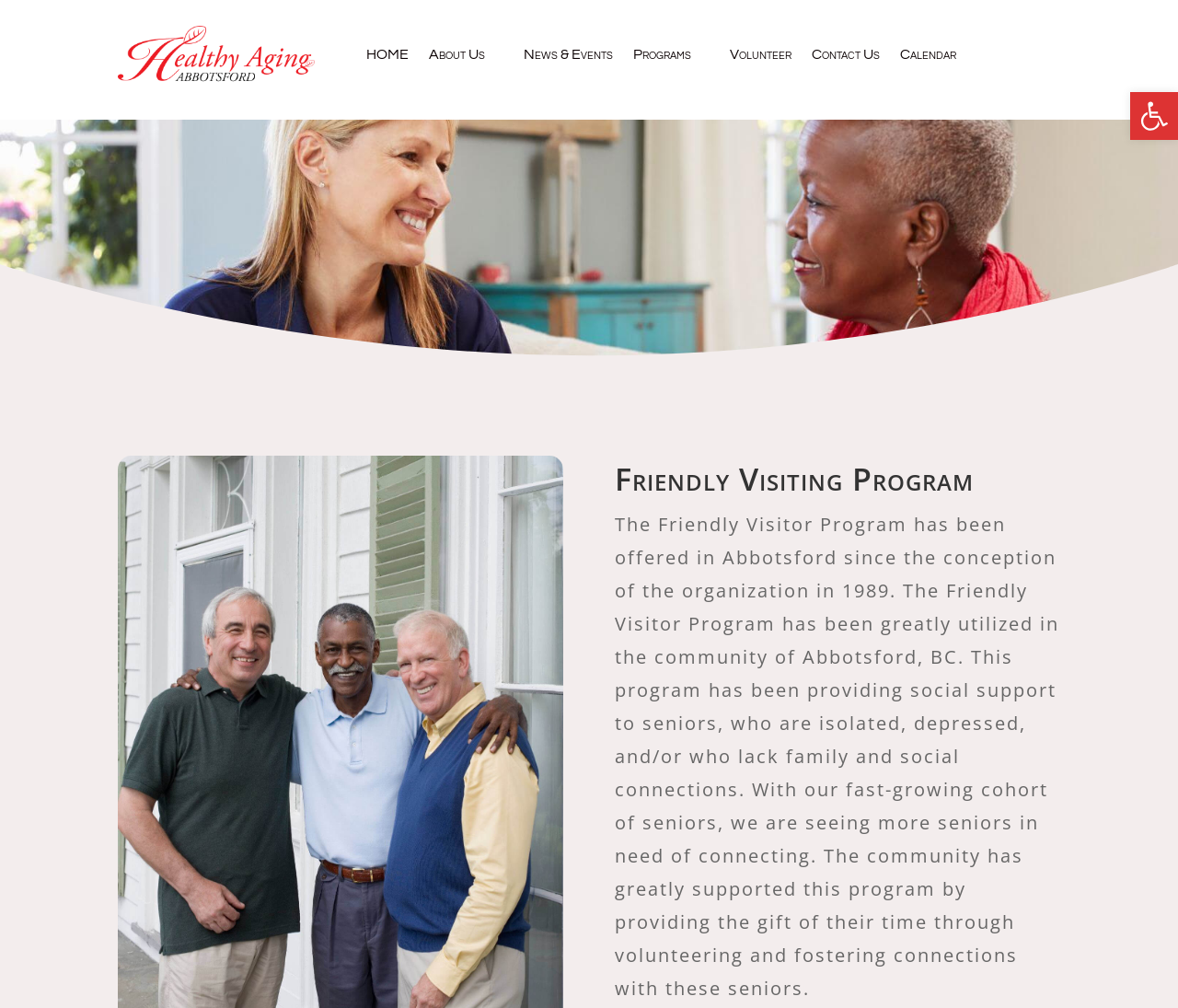Using the webpage screenshot, find the UI element described by About Us. Provide the bounding box coordinates in the format (top-left x, top-left y, bottom-right x, bottom-right y), ensuring all values are floating point numbers between 0 and 1.

[0.364, 0.047, 0.427, 0.067]